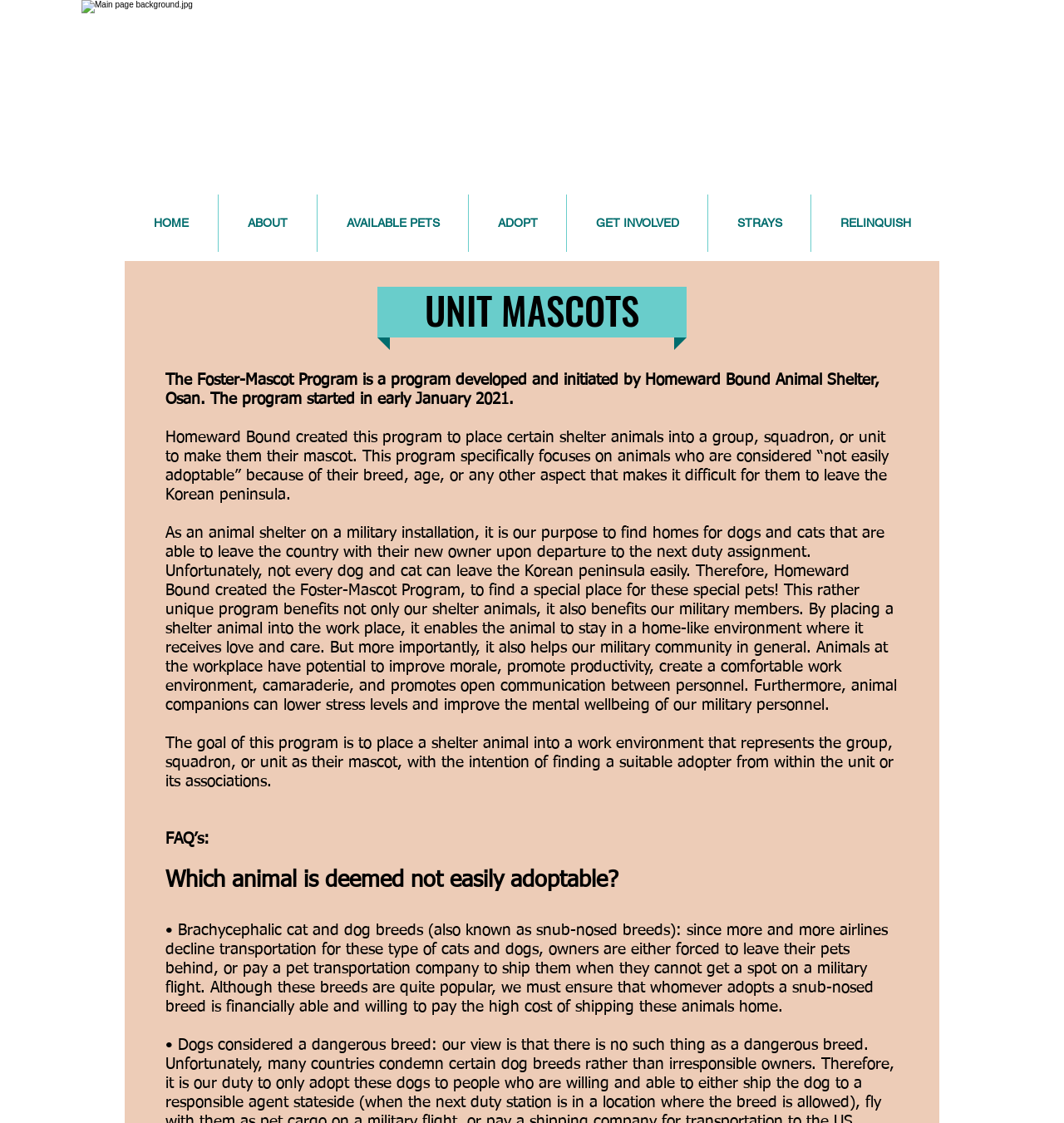What type of breeds are considered not easily adoptable?
Based on the image, provide your answer in one word or phrase.

Brachycephalic cat and dog breeds